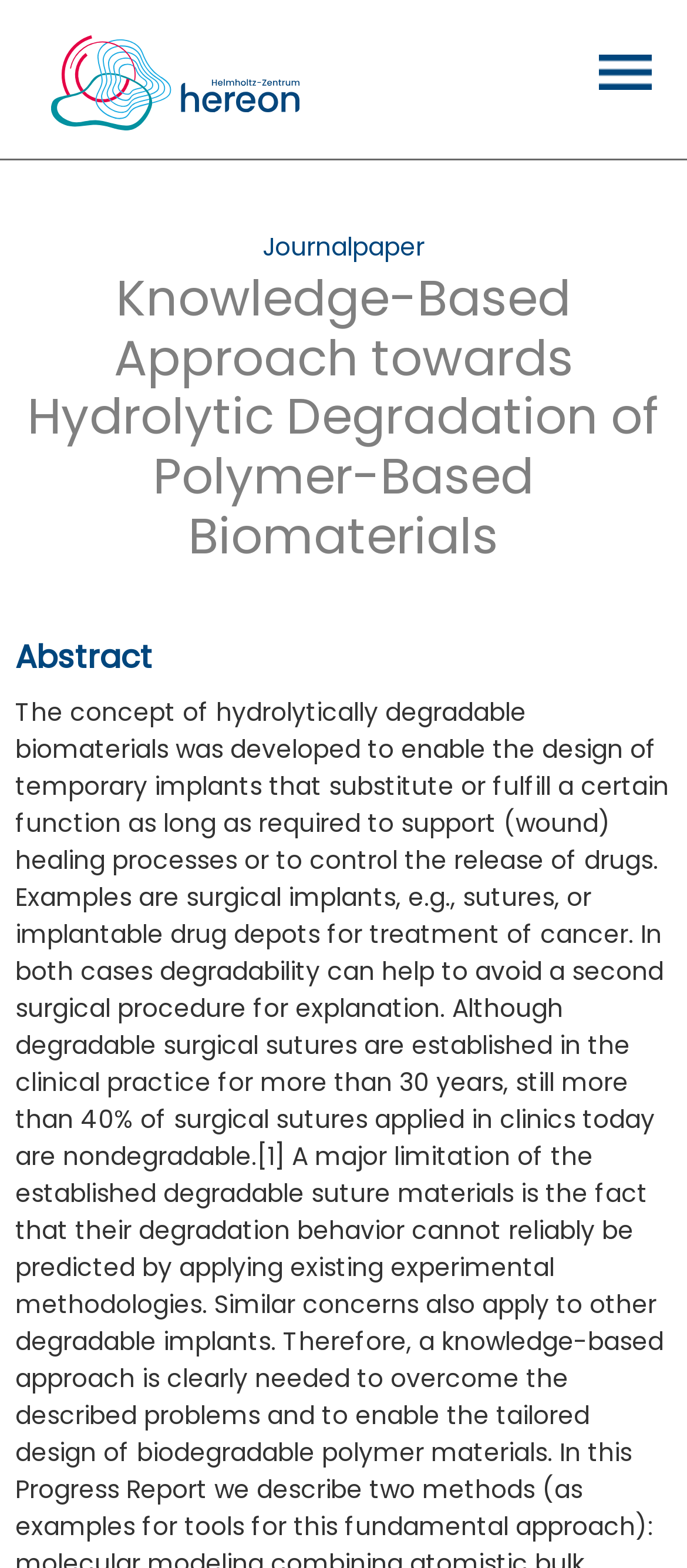Given the description alt="Burger", predict the bounding box coordinates of the UI element. Ensure the coordinates are in the format (top-left x, top-left y, bottom-right x, bottom-right y) and all values are between 0 and 1.

[0.872, 0.034, 0.949, 0.056]